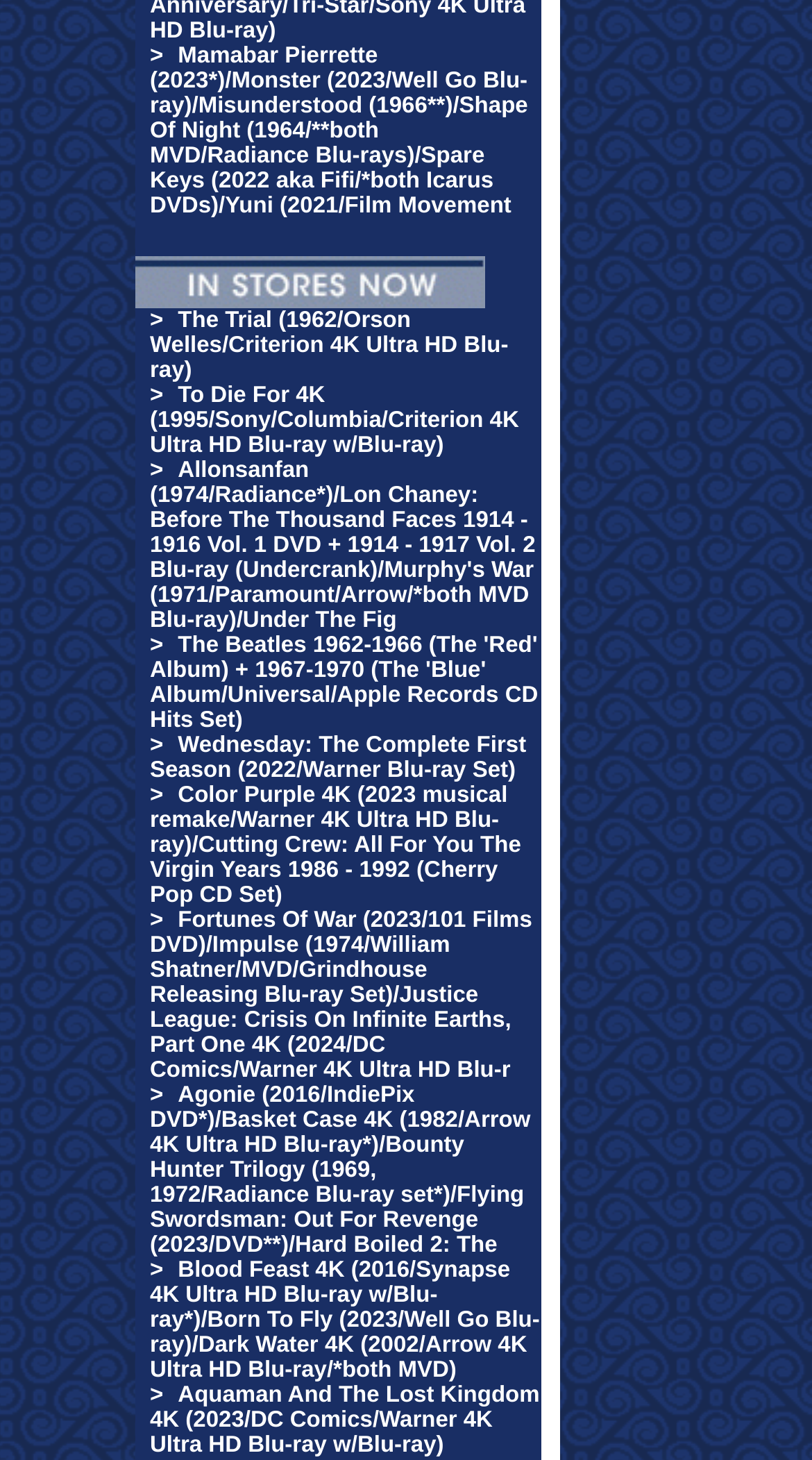Answer the question using only one word or a concise phrase: How many rows are there on the webpage?

11